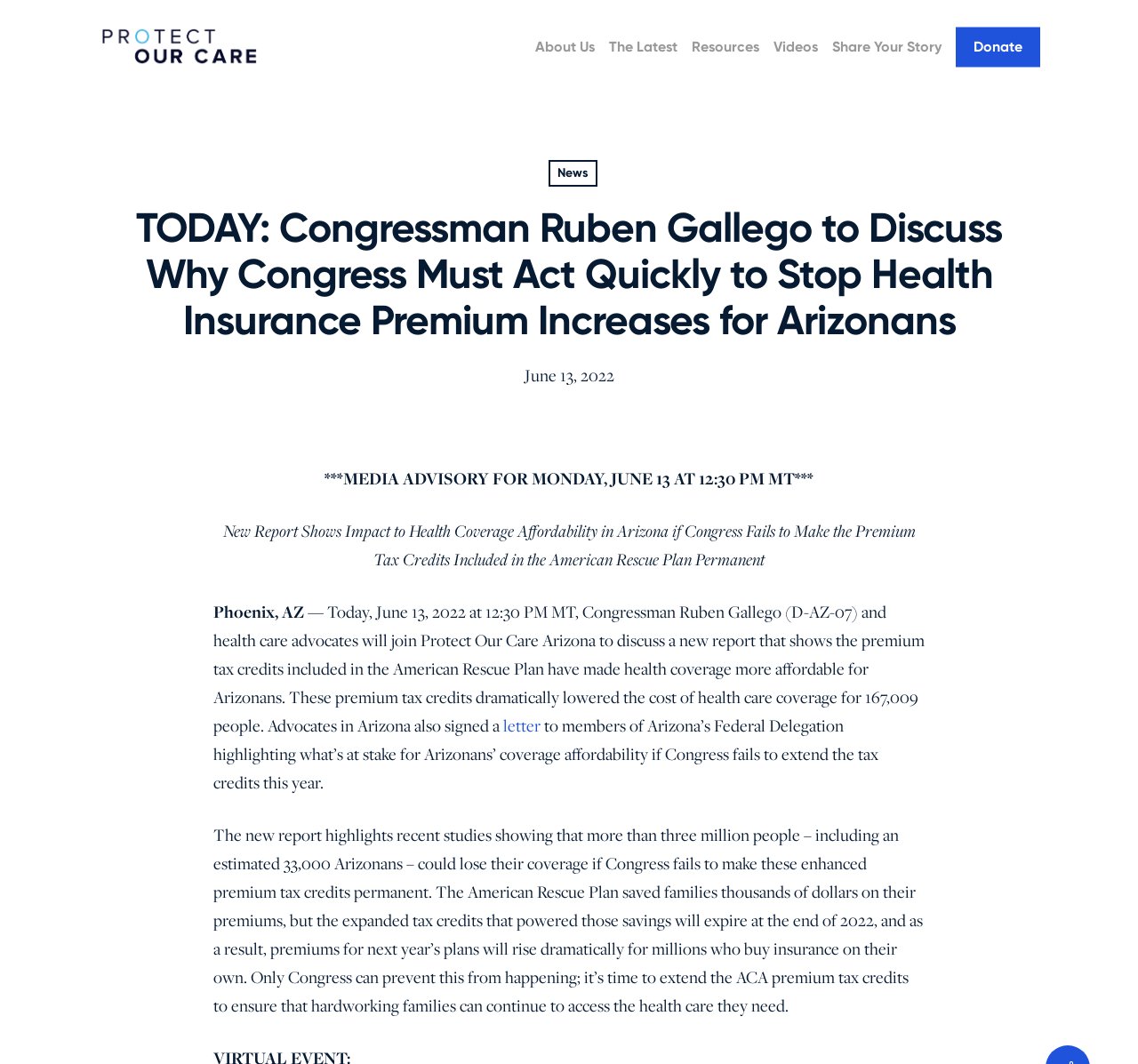Please provide a one-word or phrase answer to the question: 
What is the name of the organization mentioned in the webpage?

Protect Our Care